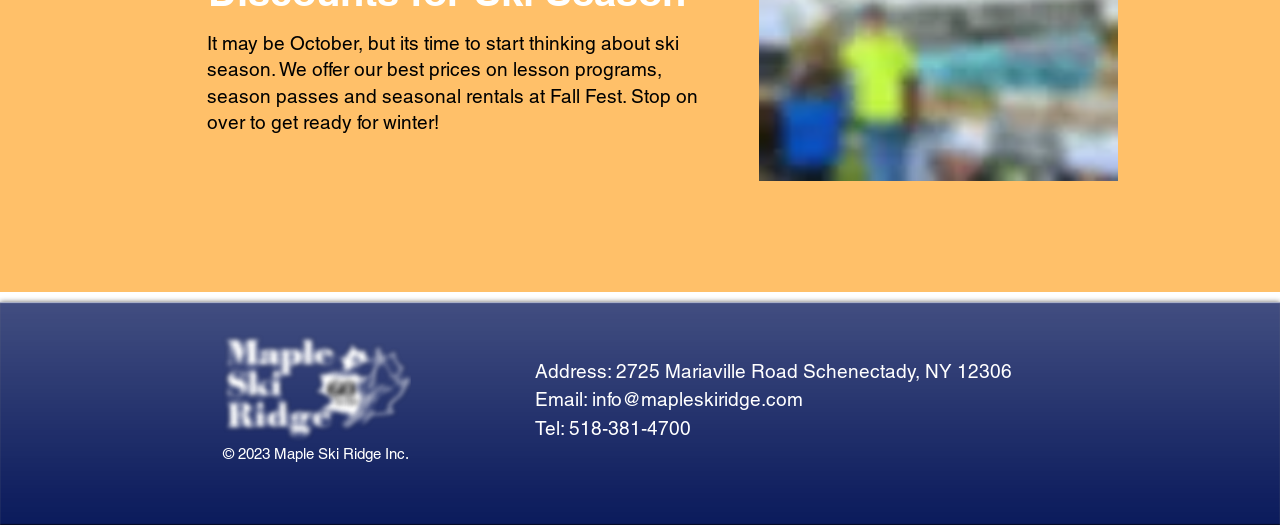Answer the following query concisely with a single word or phrase:
What is the year of copyright for Maple Ski Ridge Inc.?

2023